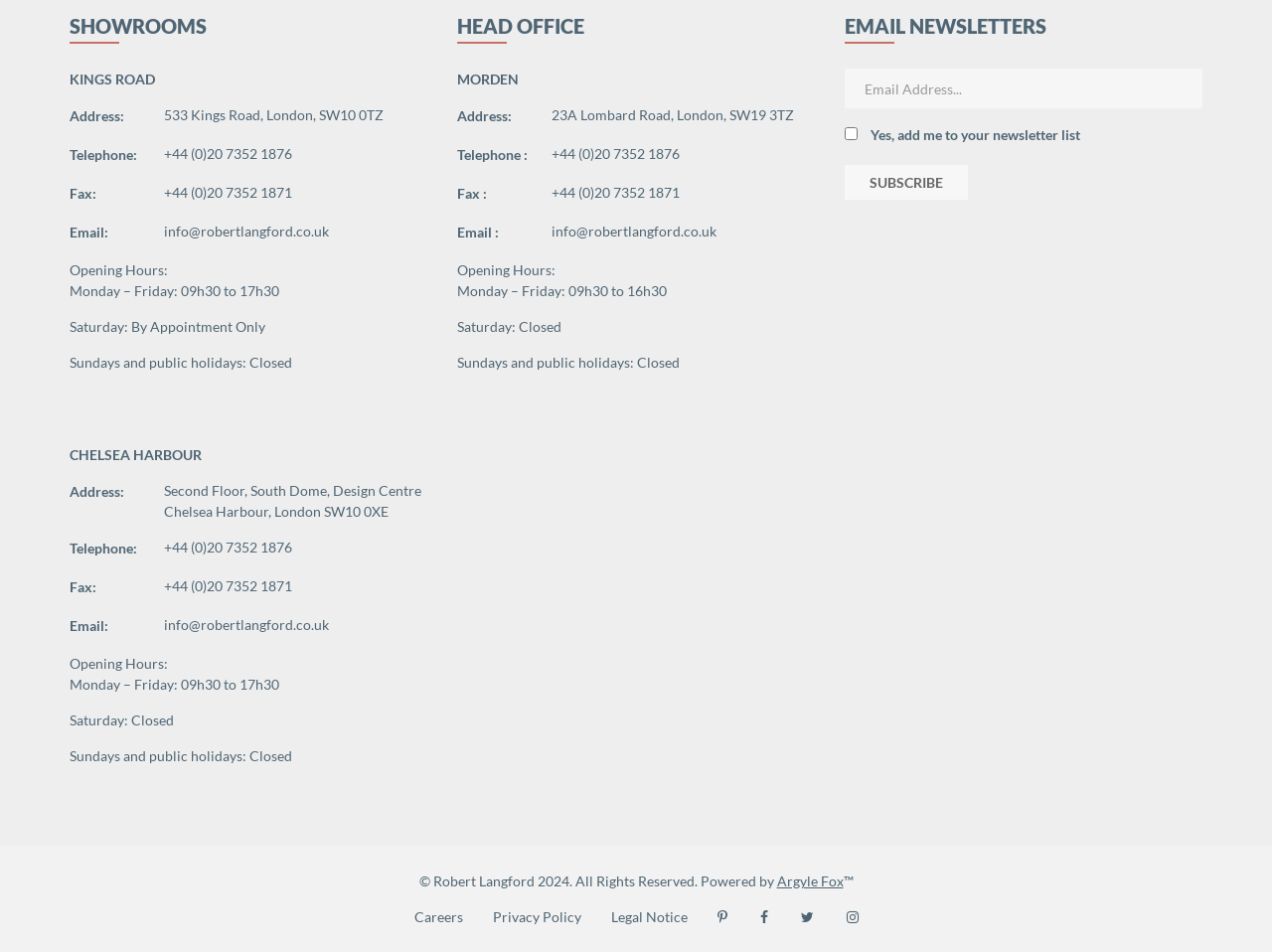Please locate the bounding box coordinates of the region I need to click to follow this instruction: "Click to subscribe to newsletter".

[0.664, 0.173, 0.761, 0.21]